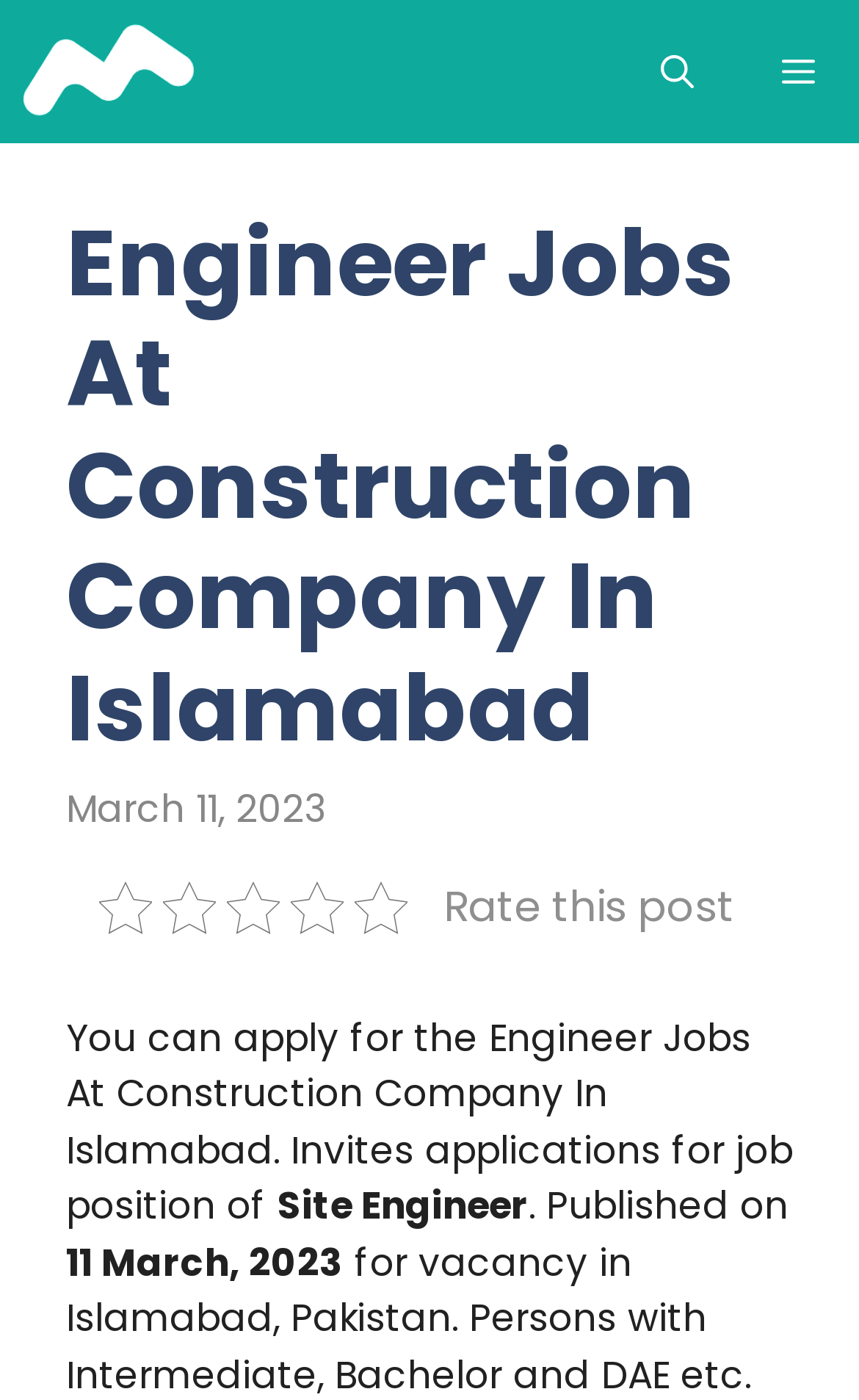Please determine the bounding box coordinates for the element with the description: "aria-label="Open Search Bar"".

[0.718, 0.0, 0.859, 0.102]